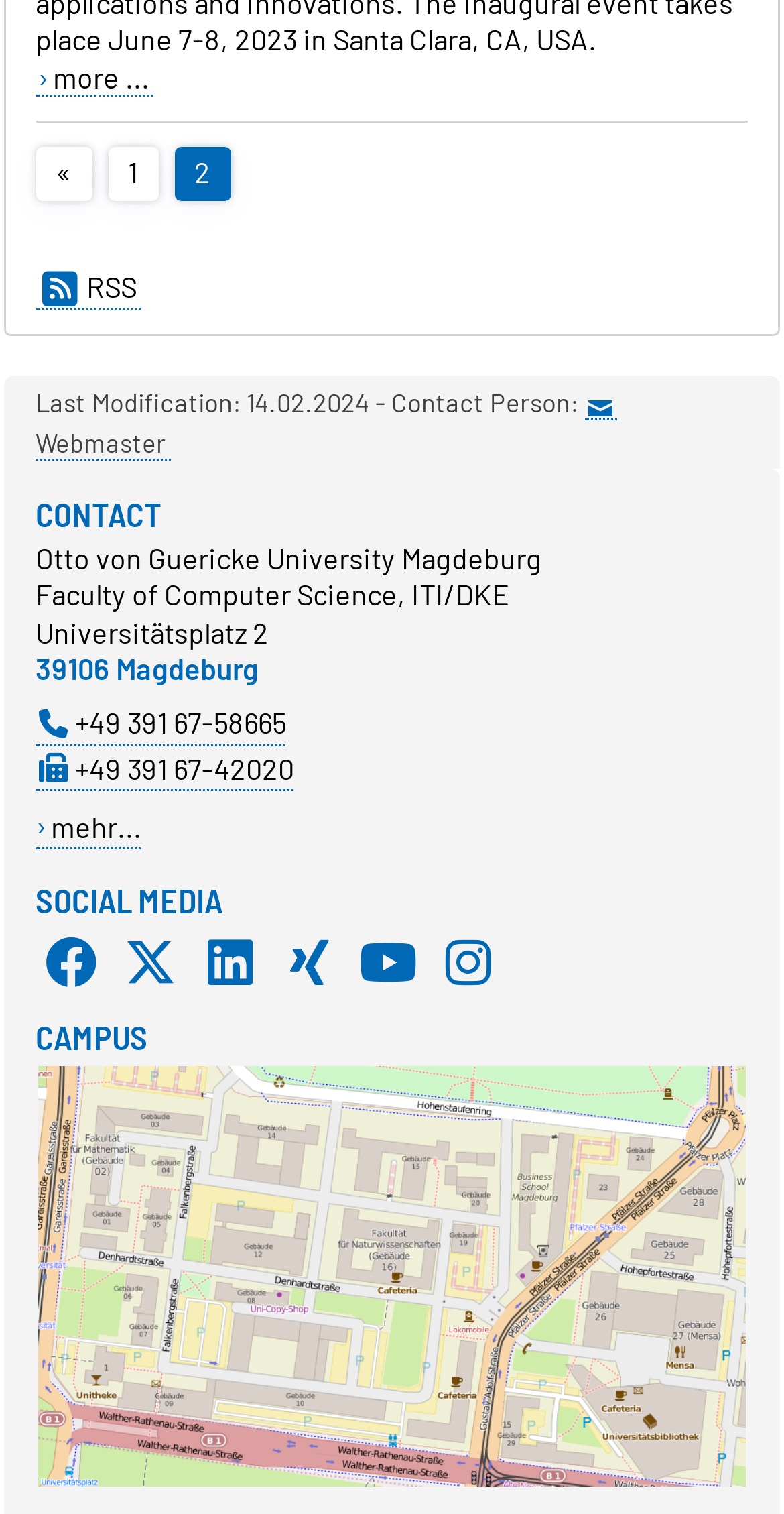What is the university's address?
From the image, provide a succinct answer in one word or a short phrase.

Universitätsplatz 2, 39106 Magdeburg